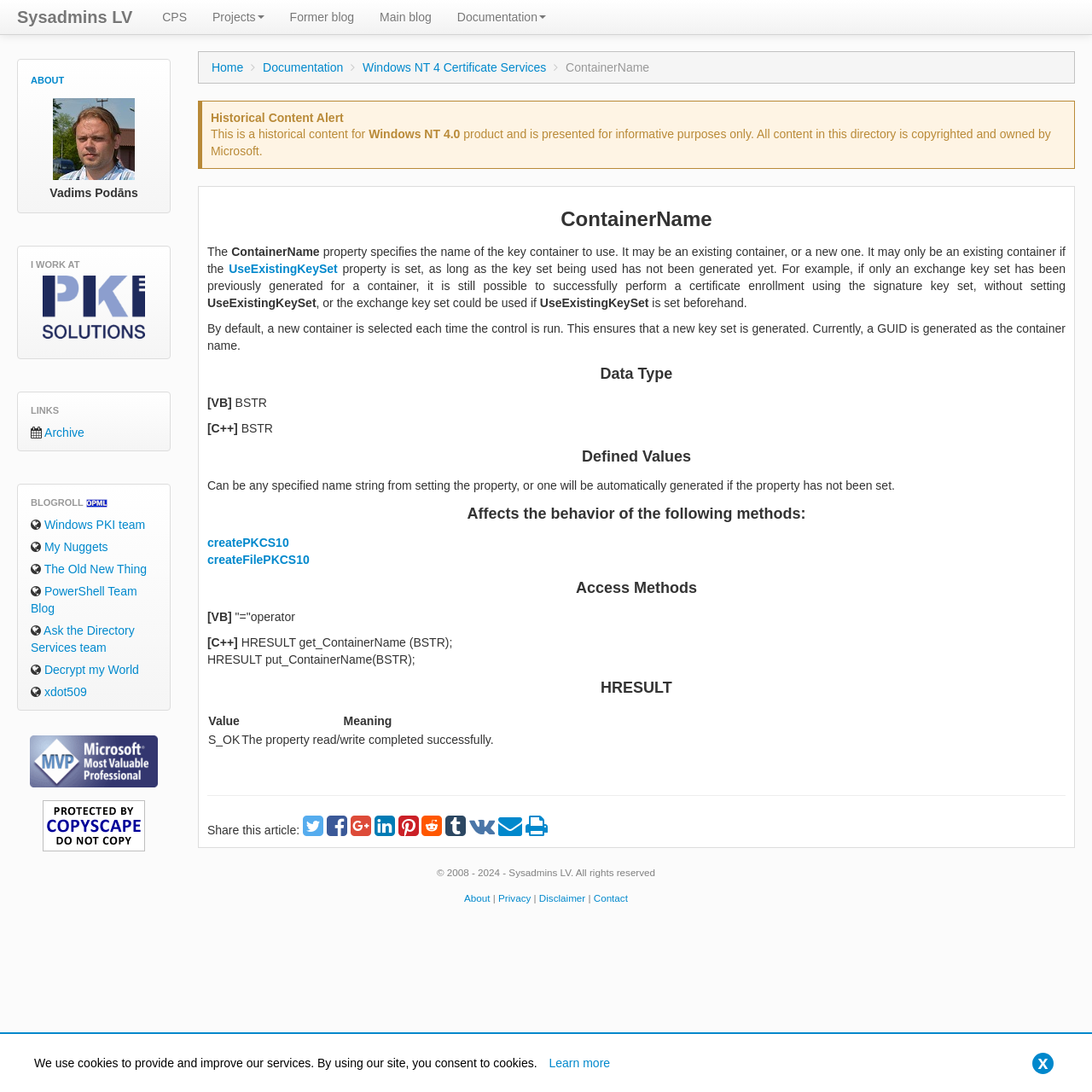Can you find the bounding box coordinates for the element to click on to achieve the instruction: "Share this article on Twitter"?

[0.277, 0.754, 0.299, 0.766]